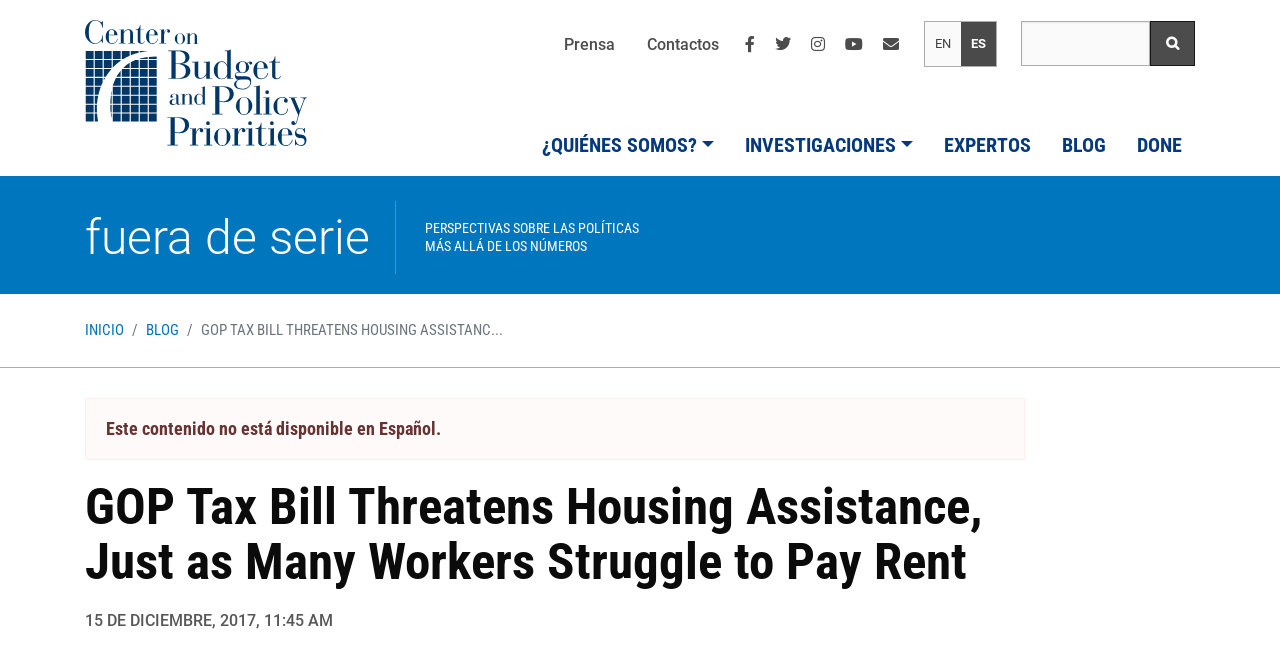Please provide a comprehensive response to the question based on the details in the image: What is the date of the main article?

I found the date of the main article at the bottom of the webpage, which is '15 DE DICIEMBRE, 2017, 11:45 AM'.